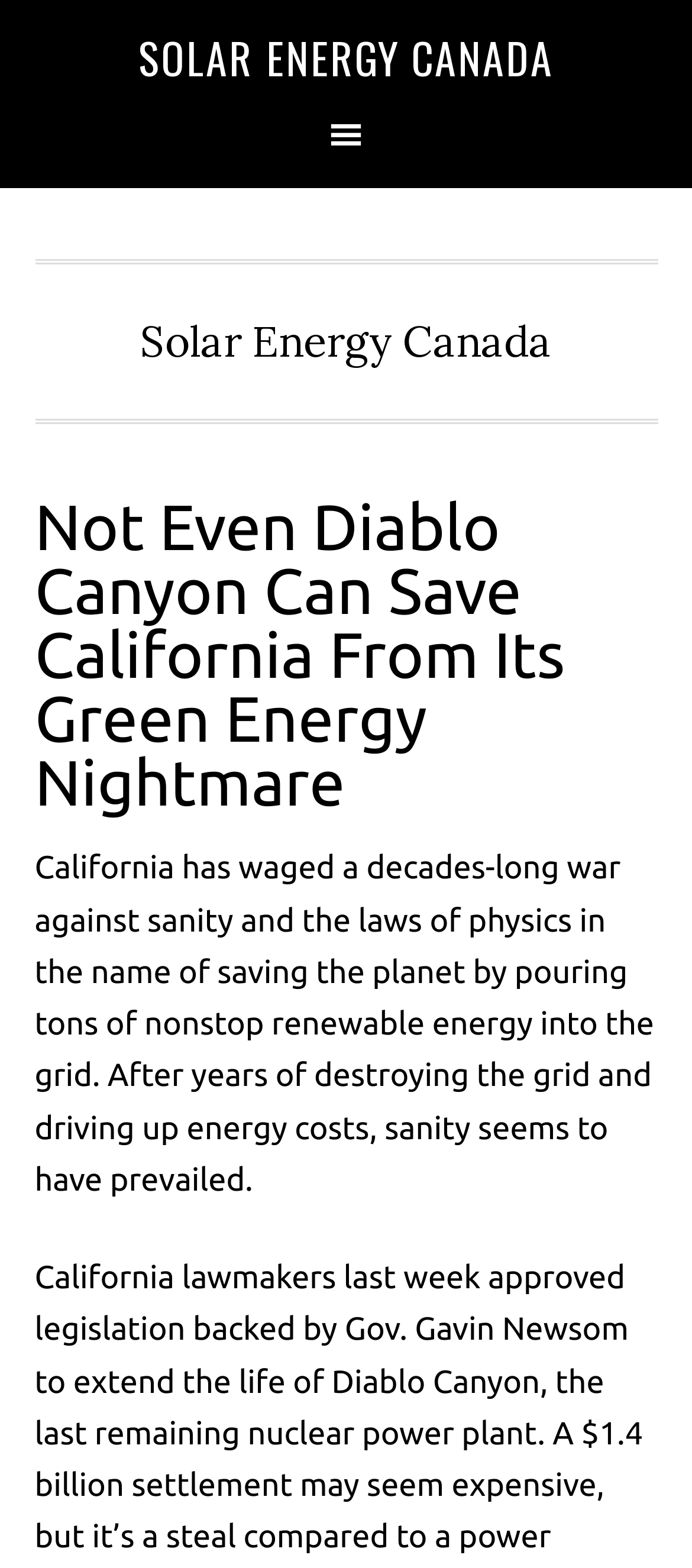Examine the image and give a thorough answer to the following question:
What is the tone of the article?

I determined the tone by reading the static text 'California has waged a decades-long war against sanity and the laws of physics in the name of saving the planet...' which suggests a critical tone towards California's approach to green energy.